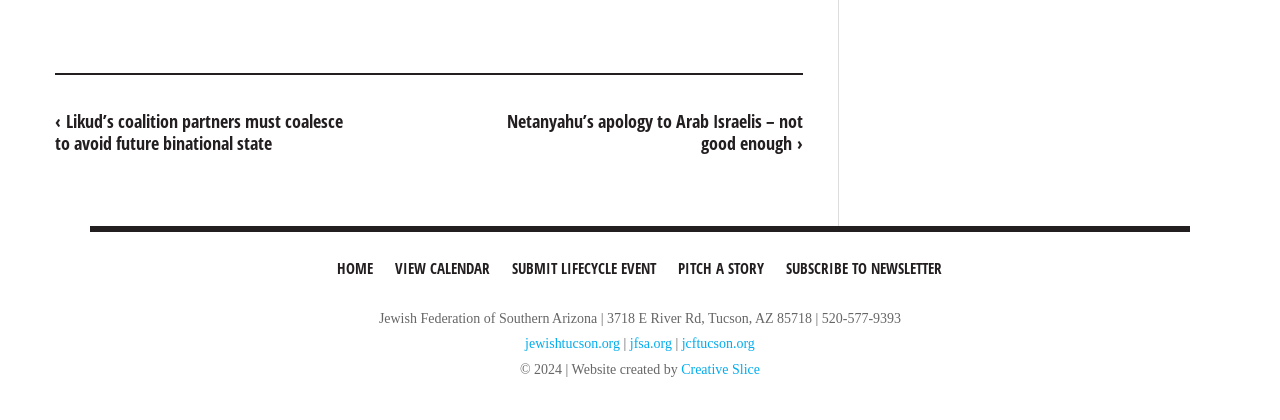Determine the bounding box coordinates for the area that should be clicked to carry out the following instruction: "view calendar".

[0.302, 0.589, 0.39, 0.692]